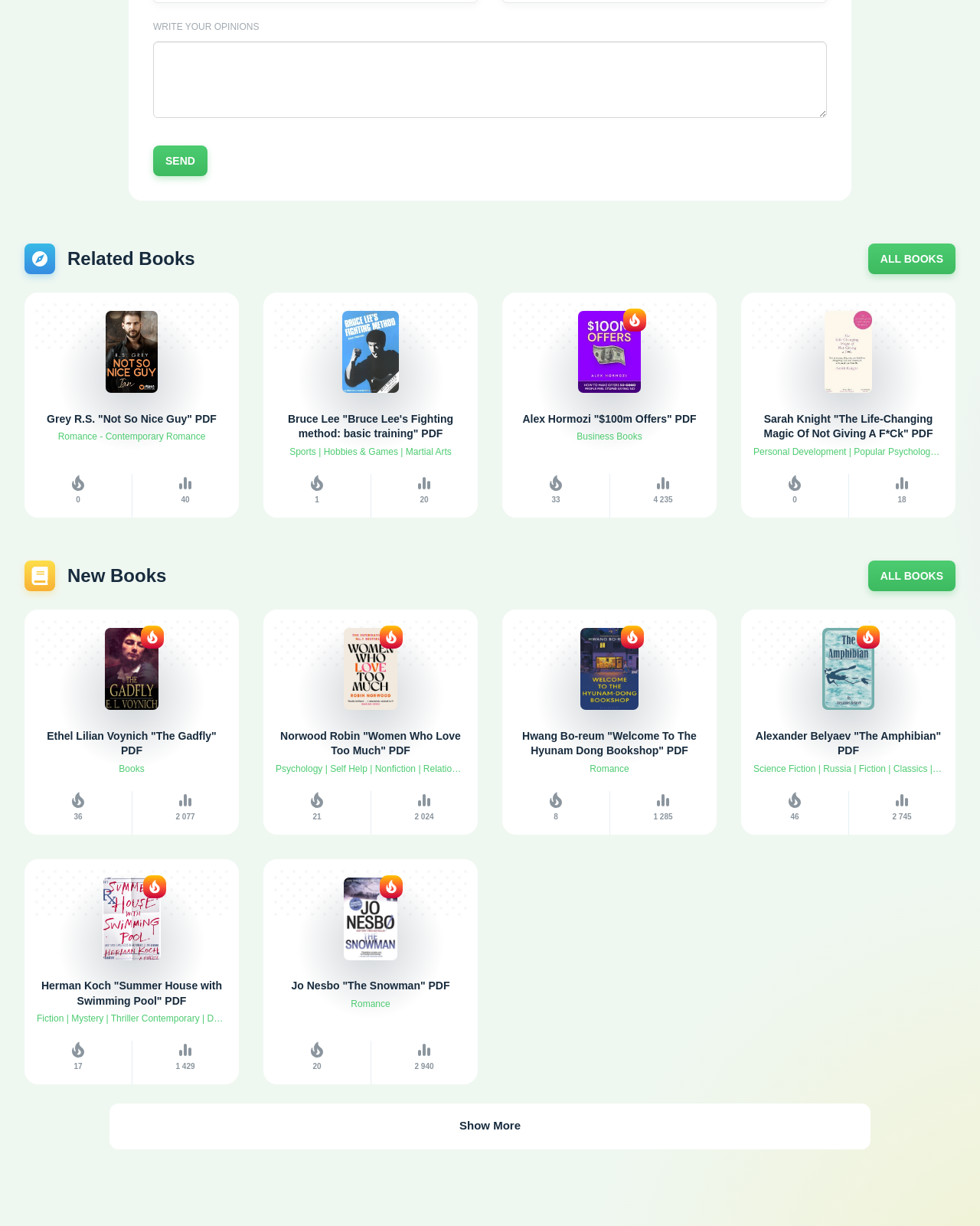Using the description "Alexander Belyaev "The Amphibian" PDF", locate and provide the bounding box of the UI element.

[0.769, 0.595, 0.962, 0.619]